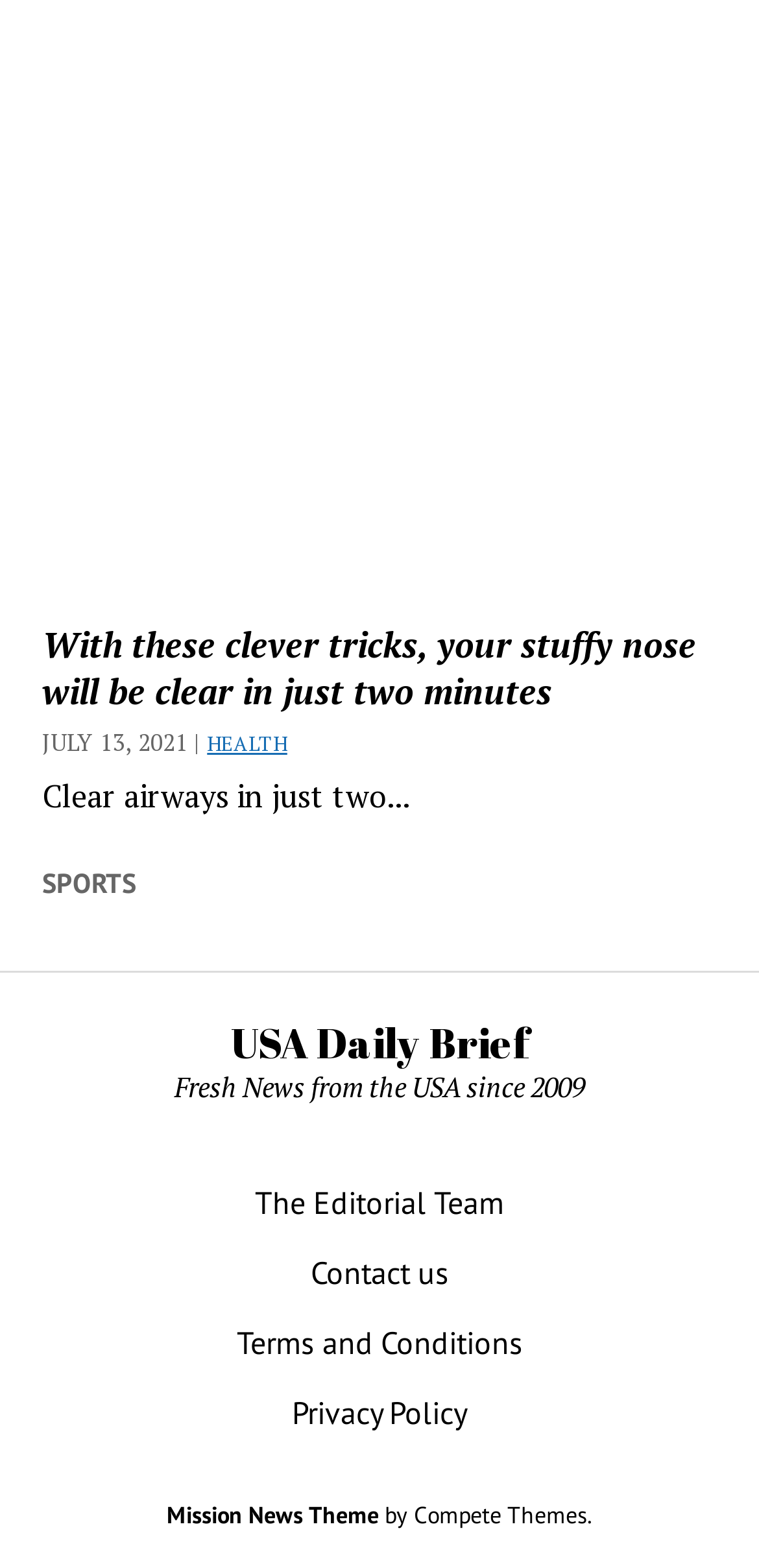What is the date of the article?
Kindly answer the question with as much detail as you can.

The date of the article can be found by looking at the StaticText 'JULY 13, 2021 |' which is located near the top of the webpage.